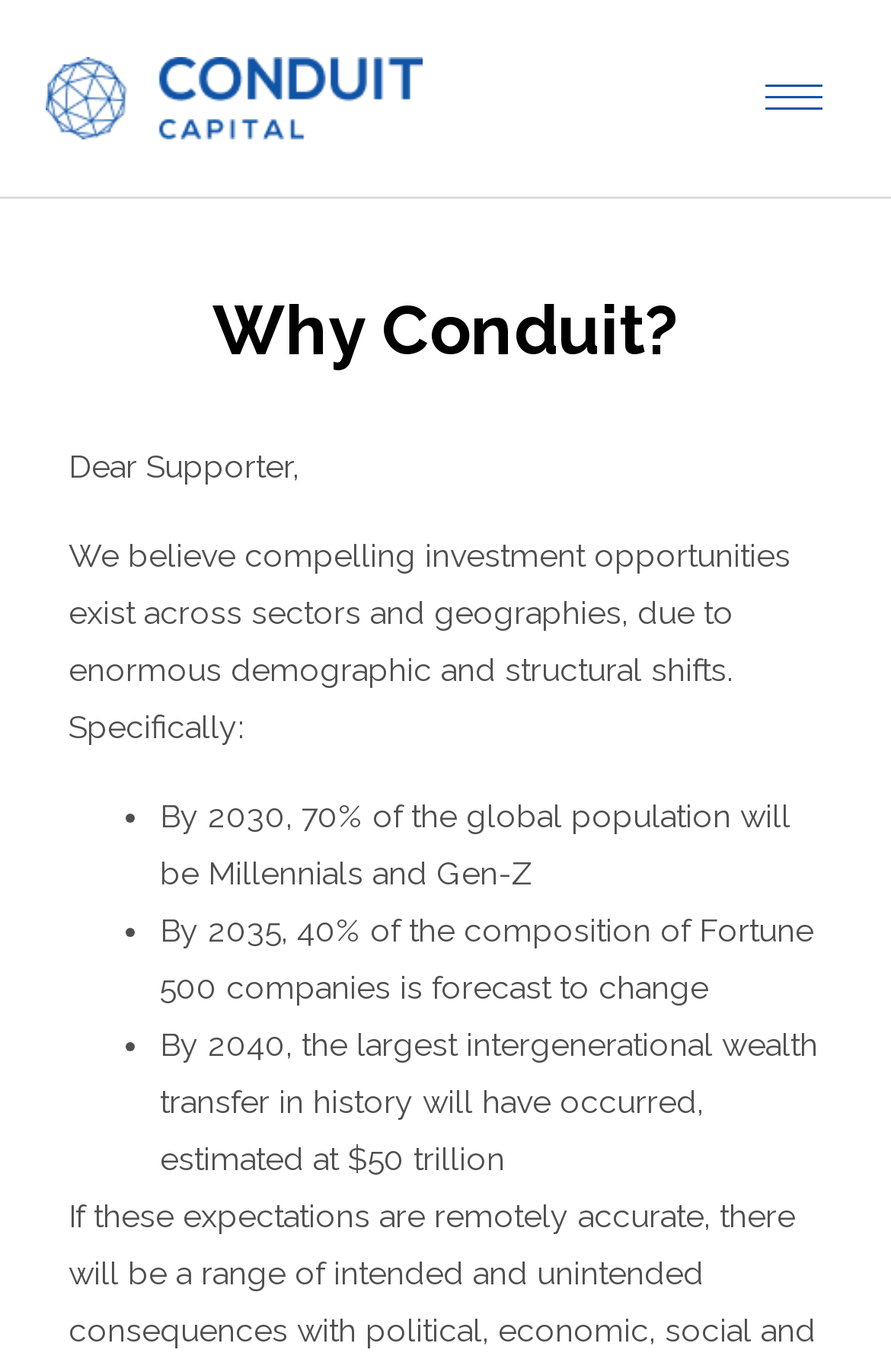Identify the title of the webpage and provide its text content.

GET IN TOUCH